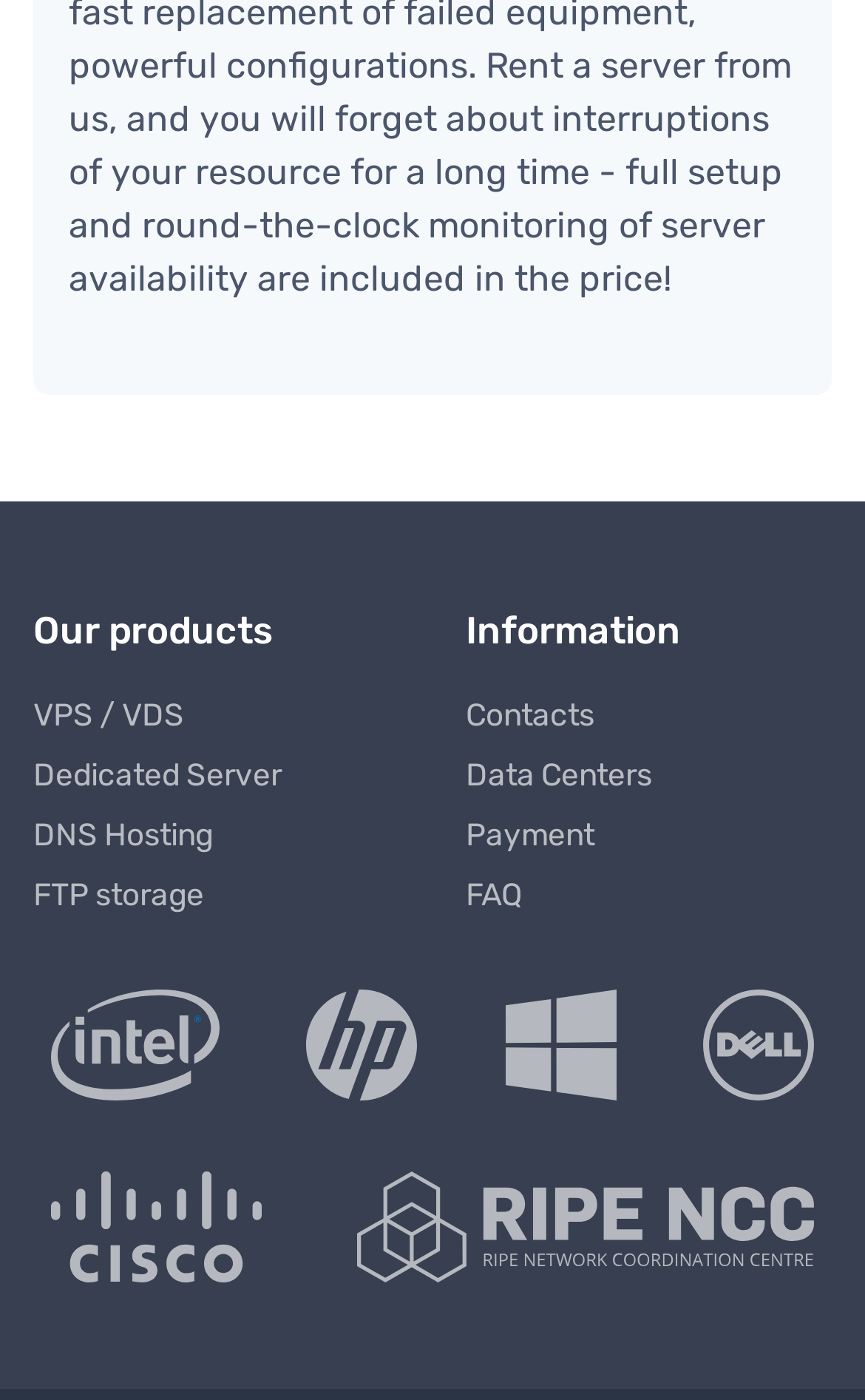How many links are under 'Our products'?
Look at the image and respond to the question as thoroughly as possible.

By counting the links listed under the 'Our products' heading, I can see that there are four links: VPS/VDS, Dedicated Server, DNS Hosting, and FTP storage.